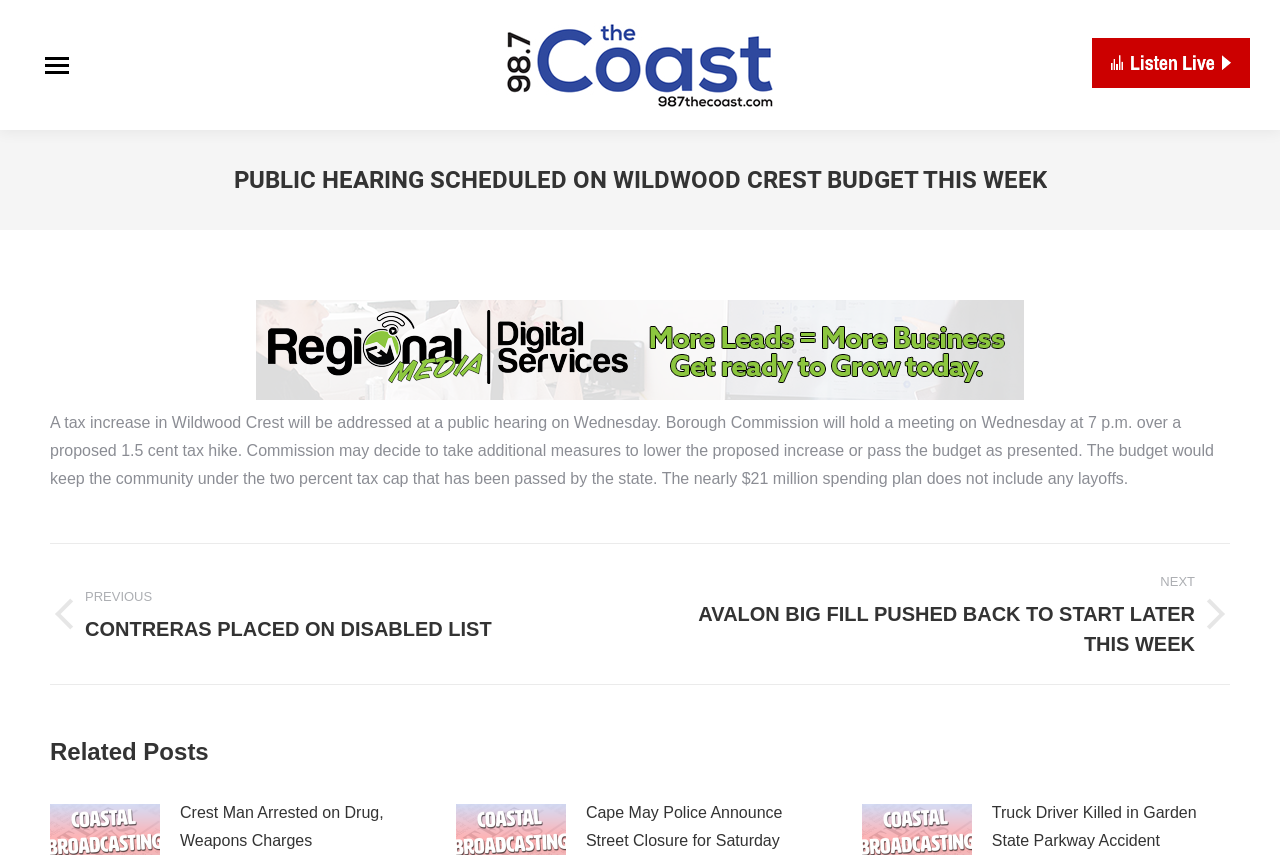Given the element description aria-label="regional media banner", identify the bounding box coordinates for the UI element on the webpage screenshot. The format should be (top-left x, top-left y, bottom-right x, bottom-right y), with values between 0 and 1.

[0.2, 0.451, 0.8, 0.471]